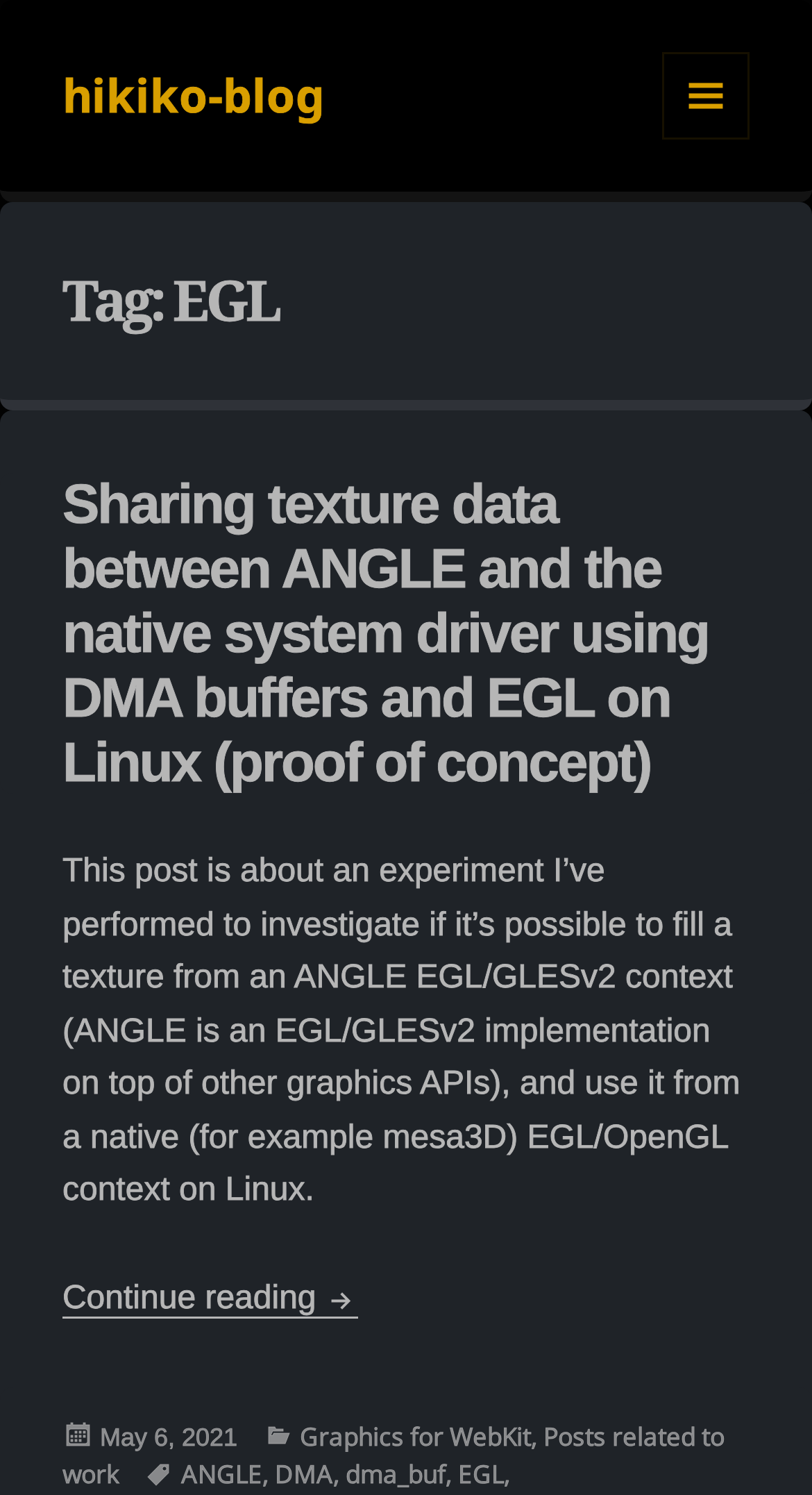Determine the bounding box coordinates of the clickable element to complete this instruction: "Click the link to view Model 3 news". Provide the coordinates in the format of four float numbers between 0 and 1, [left, top, right, bottom].

None